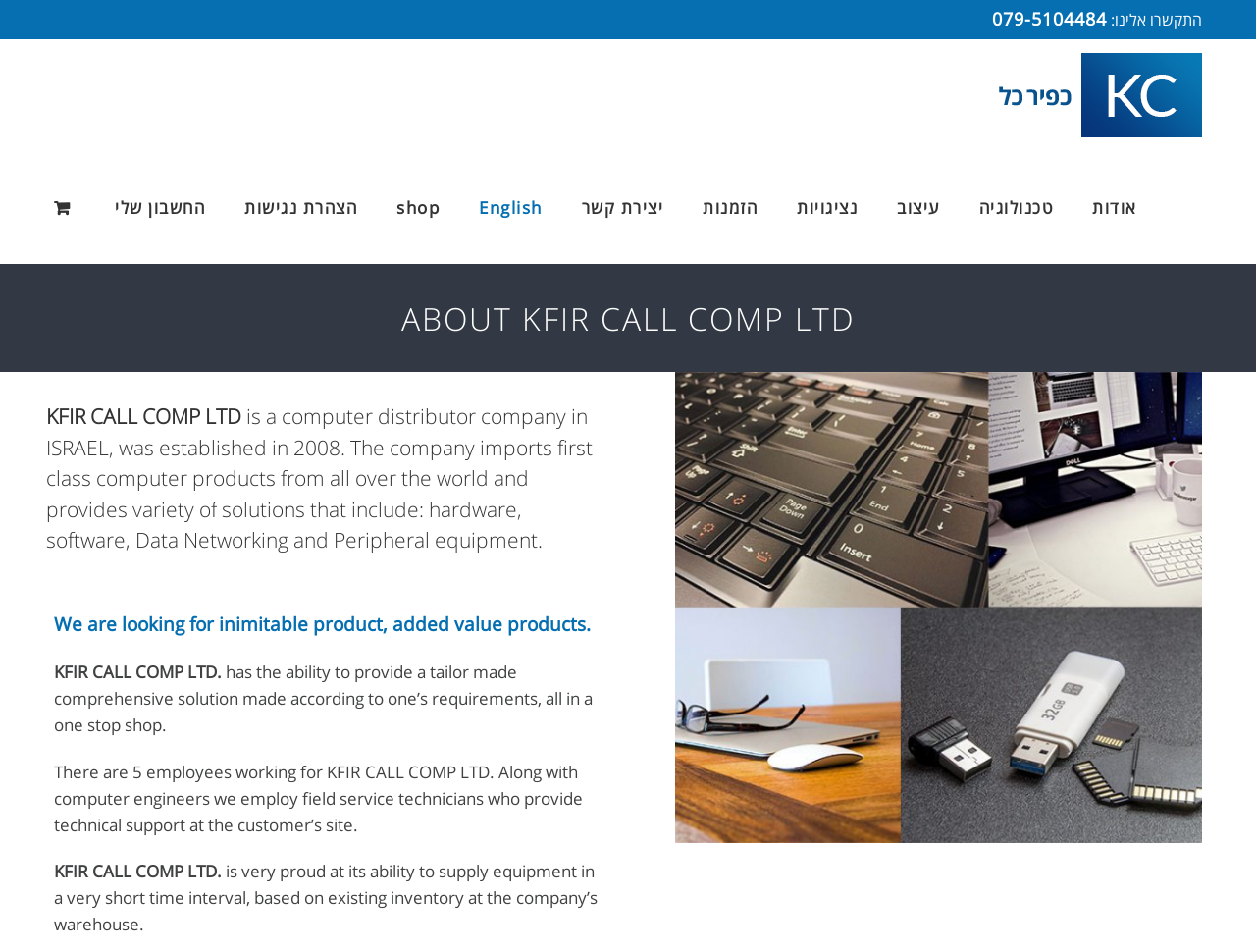Provide a one-word or short-phrase answer to the question:
What is the company's ability in terms of supply equipment?

very short time interval